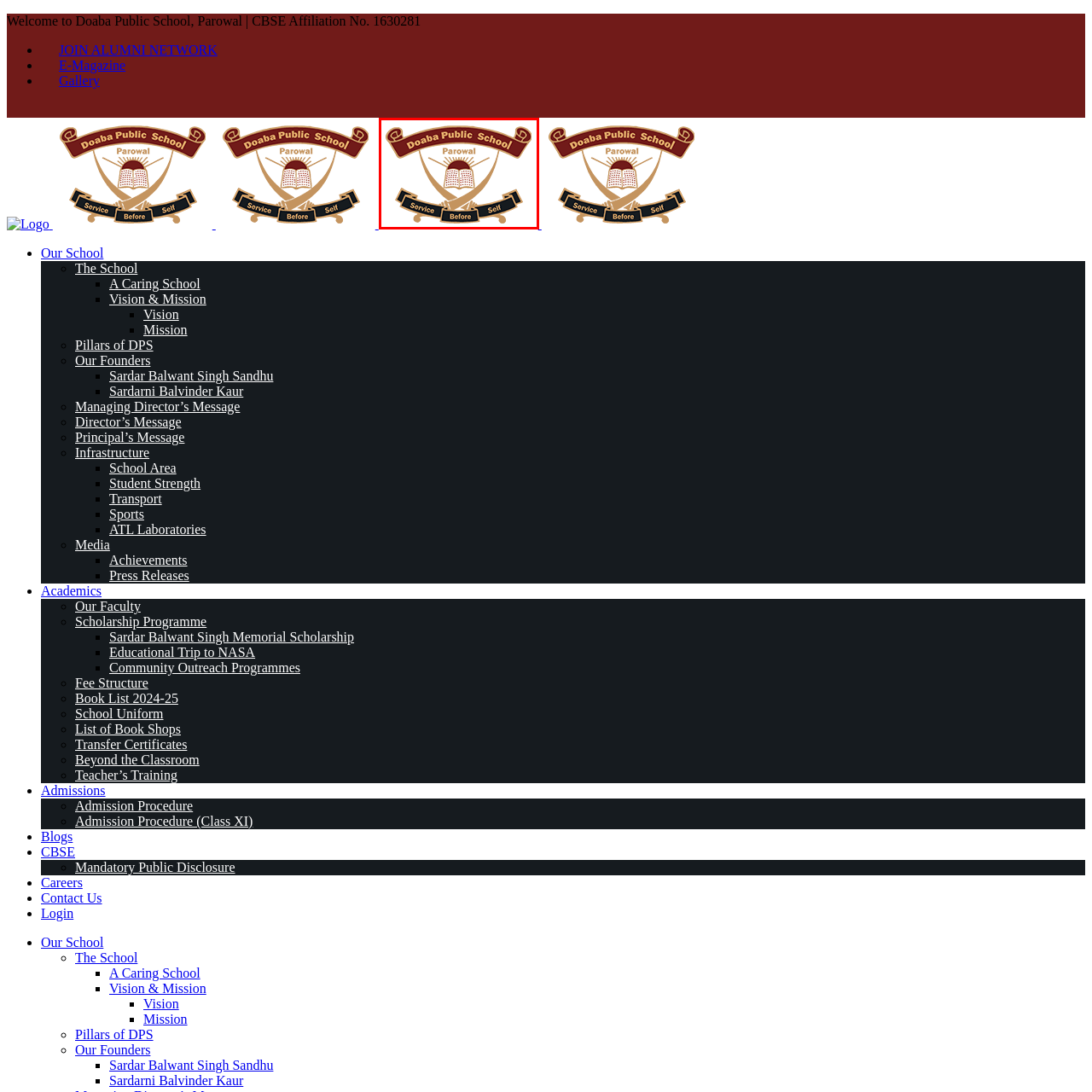What is written on the two ribbons flanking the design?
Inspect the image within the red bounding box and answer the question in detail.

The two ribbons flanking the emblem display the motto 'Service Before Self', highlighting the school's emphasis on instilling values of service and integrity in its students.